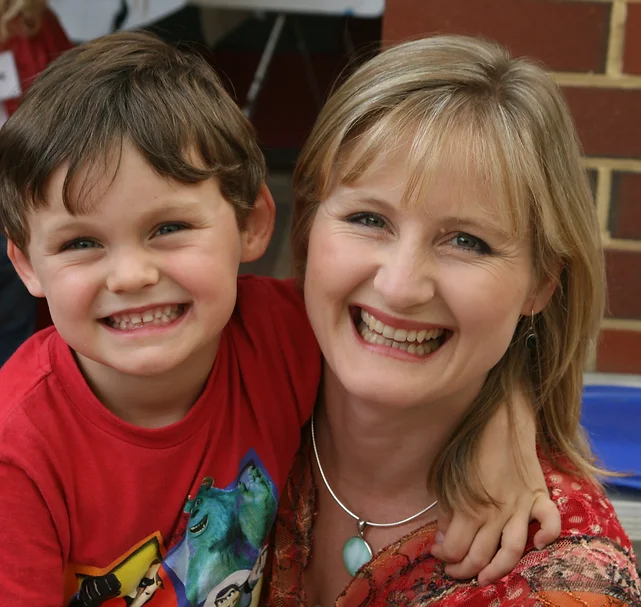Elaborate on the various elements present in the image.

In this heartwarming image, a joyful mother and her young son share a beaming smile, showcasing their close bond. The boy, wearing a bright red t-shirt adorned with playful designs, is enthusiastically hugging his mother, who radiates warmth and happiness. Her longer blonde hair frames her face, complementing the cheerful expression that lights up her features. The backdrop appears to be a vibrant community setting, likely during a family-oriented event, echoing the loving atmosphere often cultivated in such gatherings. This moment captures the essence of joy and connection that is central to family life, embodying the spirit of togetherness that is celebrated in playgroups and community activities.